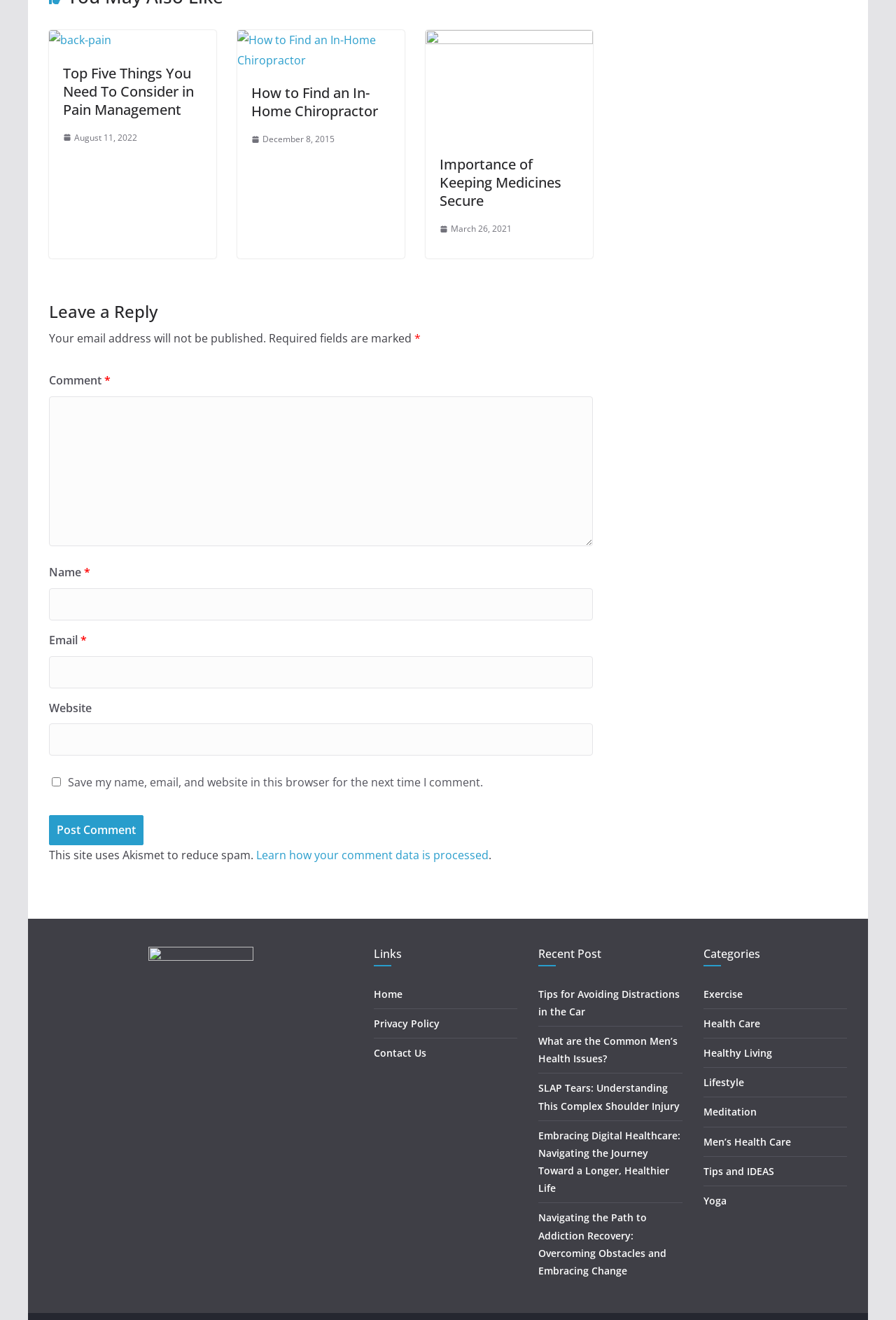Identify the bounding box coordinates for the element you need to click to achieve the following task: "Click on the 'Top Five Things You Need To Consider in Pain Management' link". The coordinates must be four float values ranging from 0 to 1, formatted as [left, top, right, bottom].

[0.07, 0.049, 0.226, 0.09]